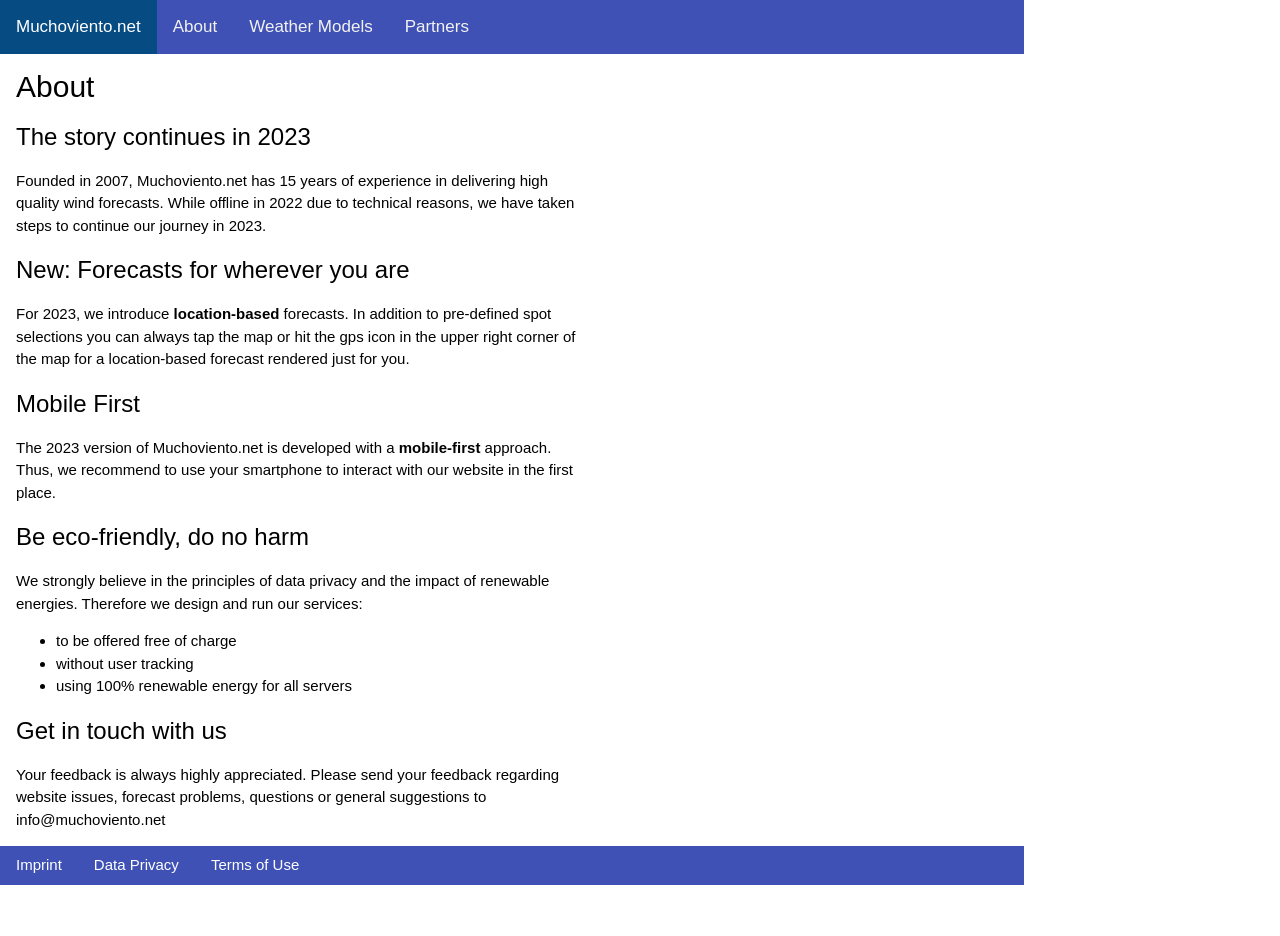Ascertain the bounding box coordinates for the UI element detailed here: "News & Events". The coordinates should be provided as [left, top, right, bottom] with each value being a float between 0 and 1.

None